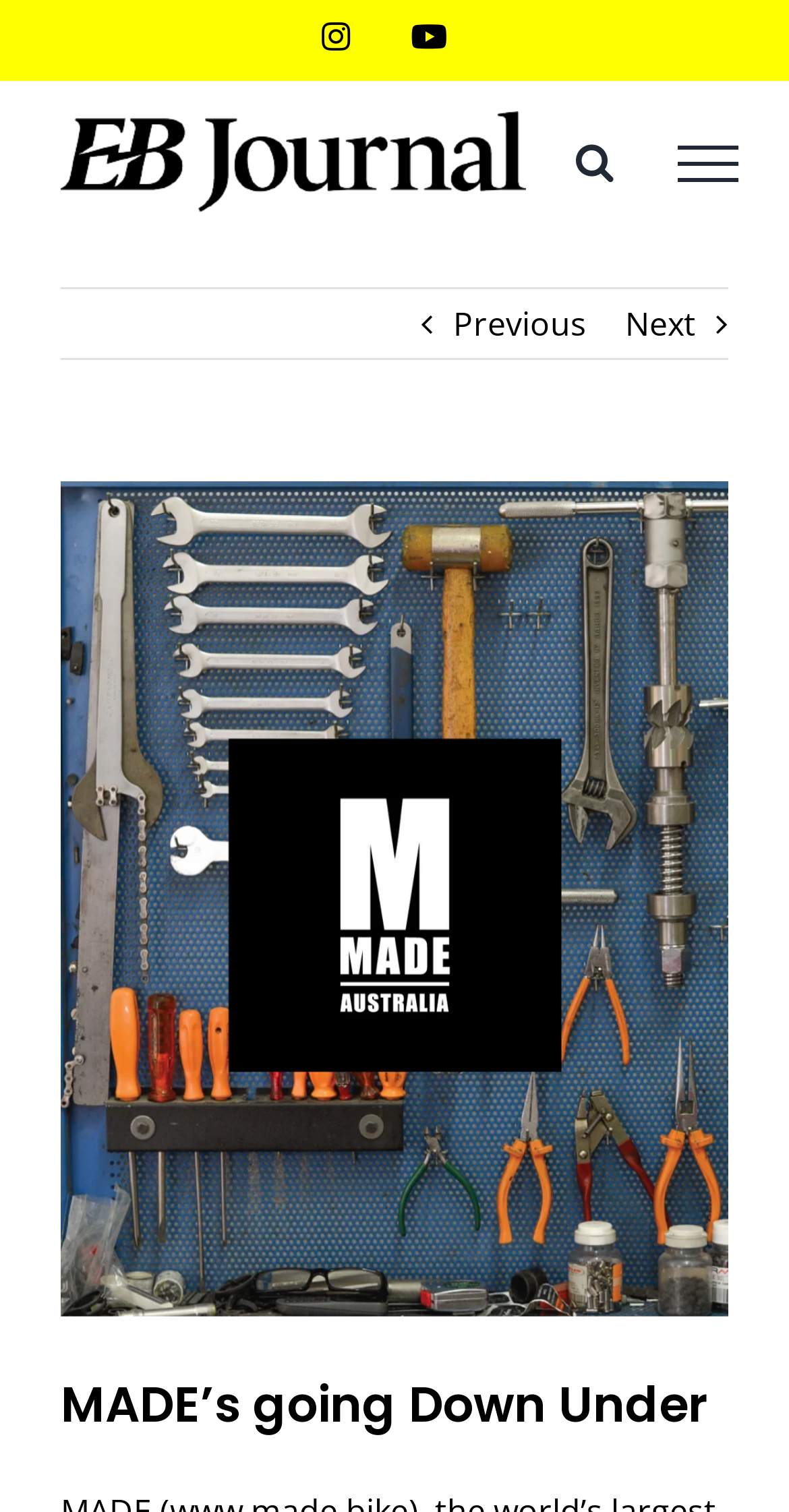Create a detailed description of the webpage's content and layout.

The webpage appears to be about the MADE Handmade Bike Show, with a focus on its upcoming event in Australia for Summer 2024. 

At the top left of the page, there is the Electric Bike Journal Logo, which is also a link. To the right of the logo, there are three links: Instagram, YouTube, and a hidden Toggle Search link. Further to the right, there is another hidden link, Toggle Menu. 

Below these links, there are two navigation links, Previous and Next, which are positioned side by side. Above these navigation links, there is a heading that reads "MADE’s going Down Under". 

At the bottom of the page, there is a "Go to Top" link, which is located near the center of the page.